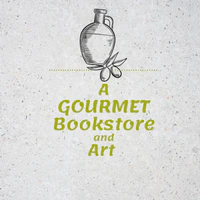Create an extensive and detailed description of the image.

The image features a charming and artistic logo for "A GOURMET Bookstore and Art." Central to the design is a hand-drawn illustration of an olive oil bottle, which evokes a sense of culinary delight and gourmet experiences. The text is presented in a vibrant green font that stands out against a textured, light-colored background, suggesting a blend of nature and creativity. This logo reflects the essence of a bookstore that not only offers culinary books but also celebrates art, creating a welcoming atmosphere for patrons who appreciate both literature and the culinary arts.